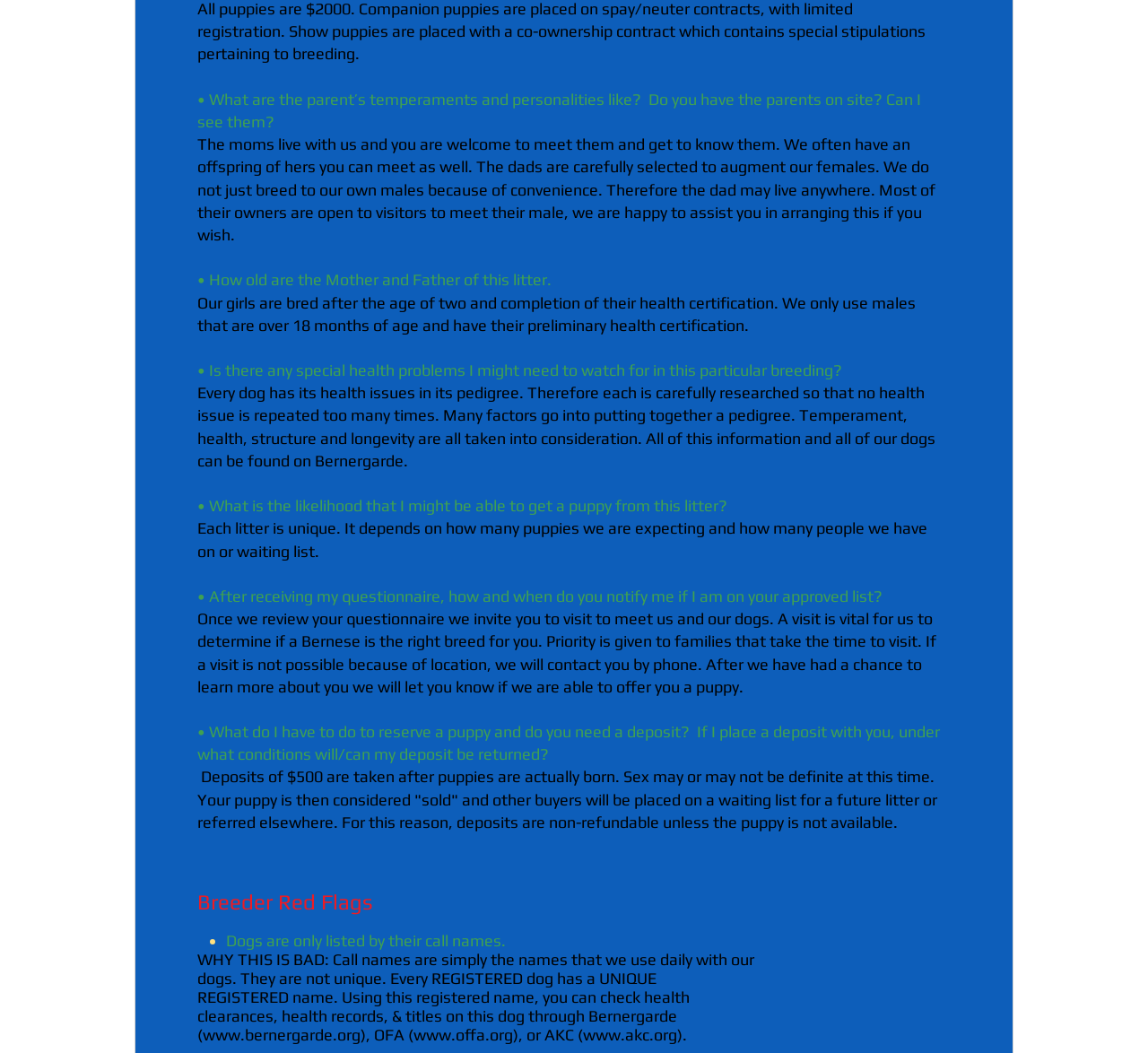Provide your answer in a single word or phrase: 
Can I meet the father of the litter?

Maybe